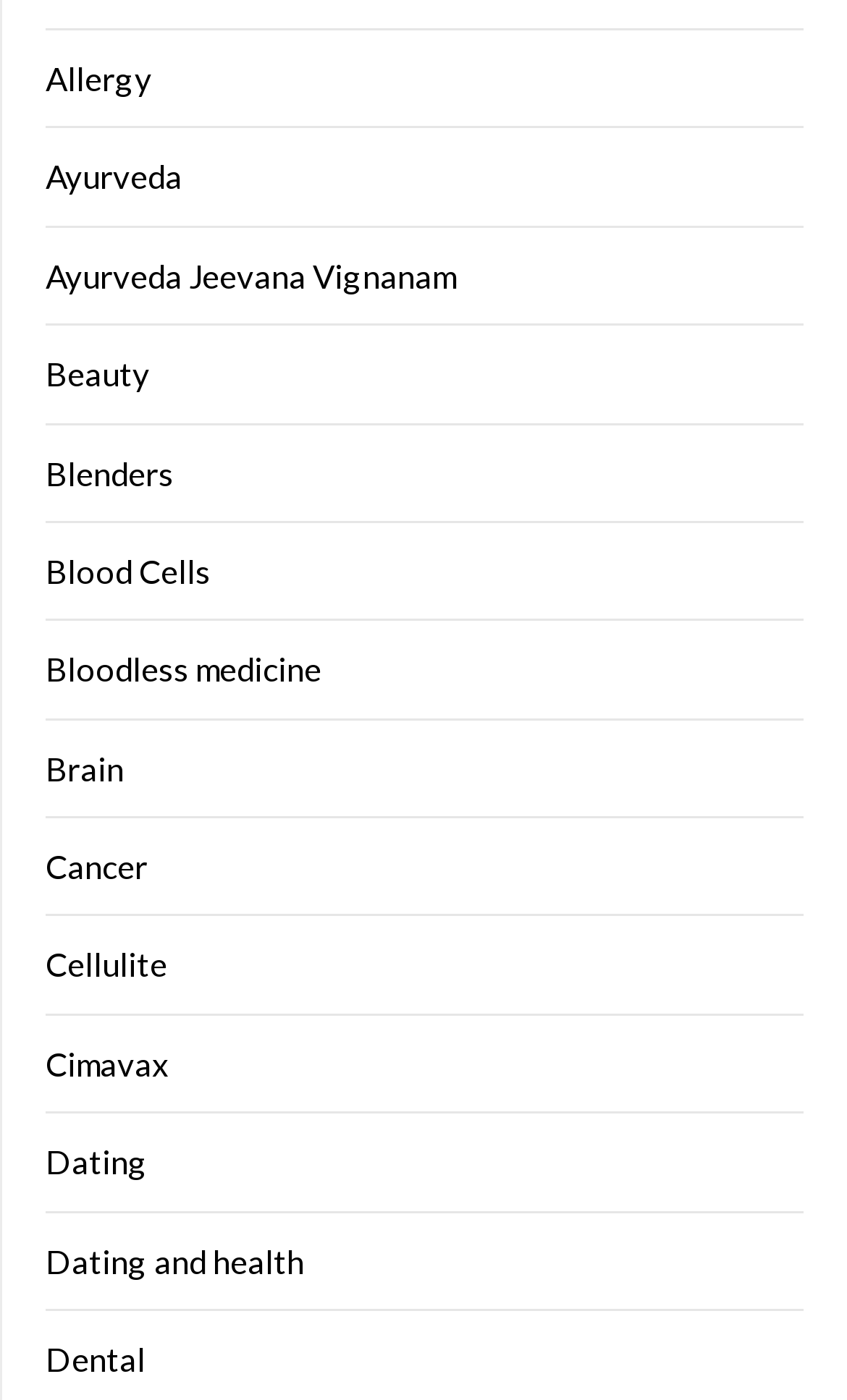Identify the bounding box for the given UI element using the description provided. Coordinates should be in the format (top-left x, top-left y, bottom-right x, bottom-right y) and must be between 0 and 1. Here is the description: Ayurveda Jeevana Vignanam

[0.054, 0.183, 0.538, 0.211]